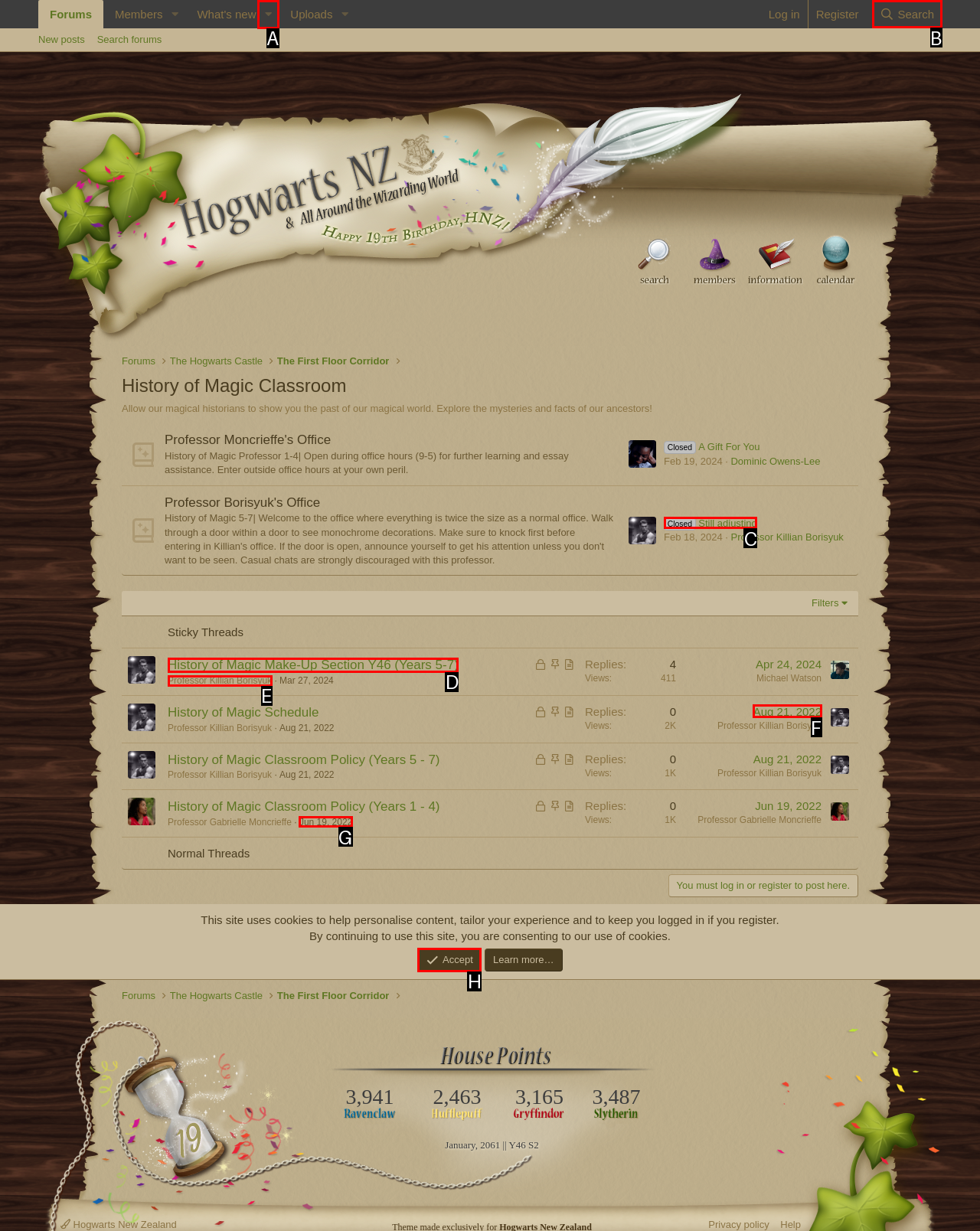To execute the task: Search for something, which one of the highlighted HTML elements should be clicked? Answer with the option's letter from the choices provided.

B